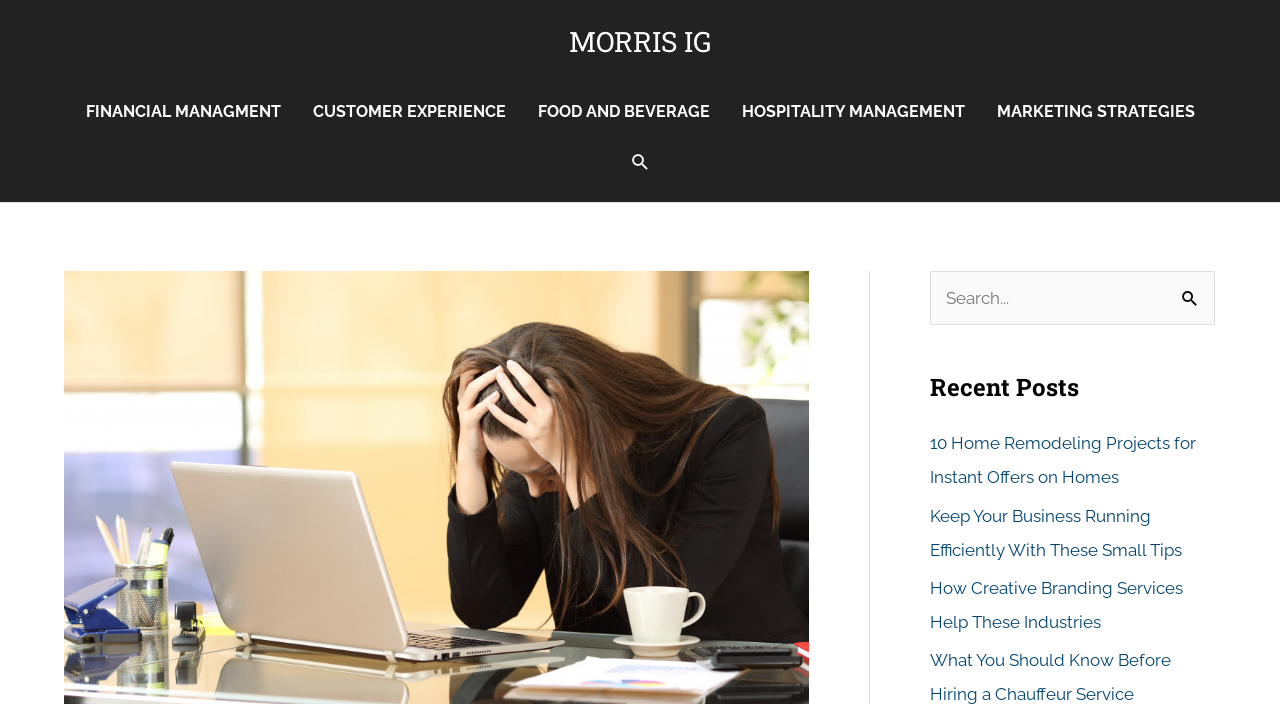Extract the bounding box coordinates for the UI element described as: "Search".

[0.492, 0.217, 0.508, 0.246]